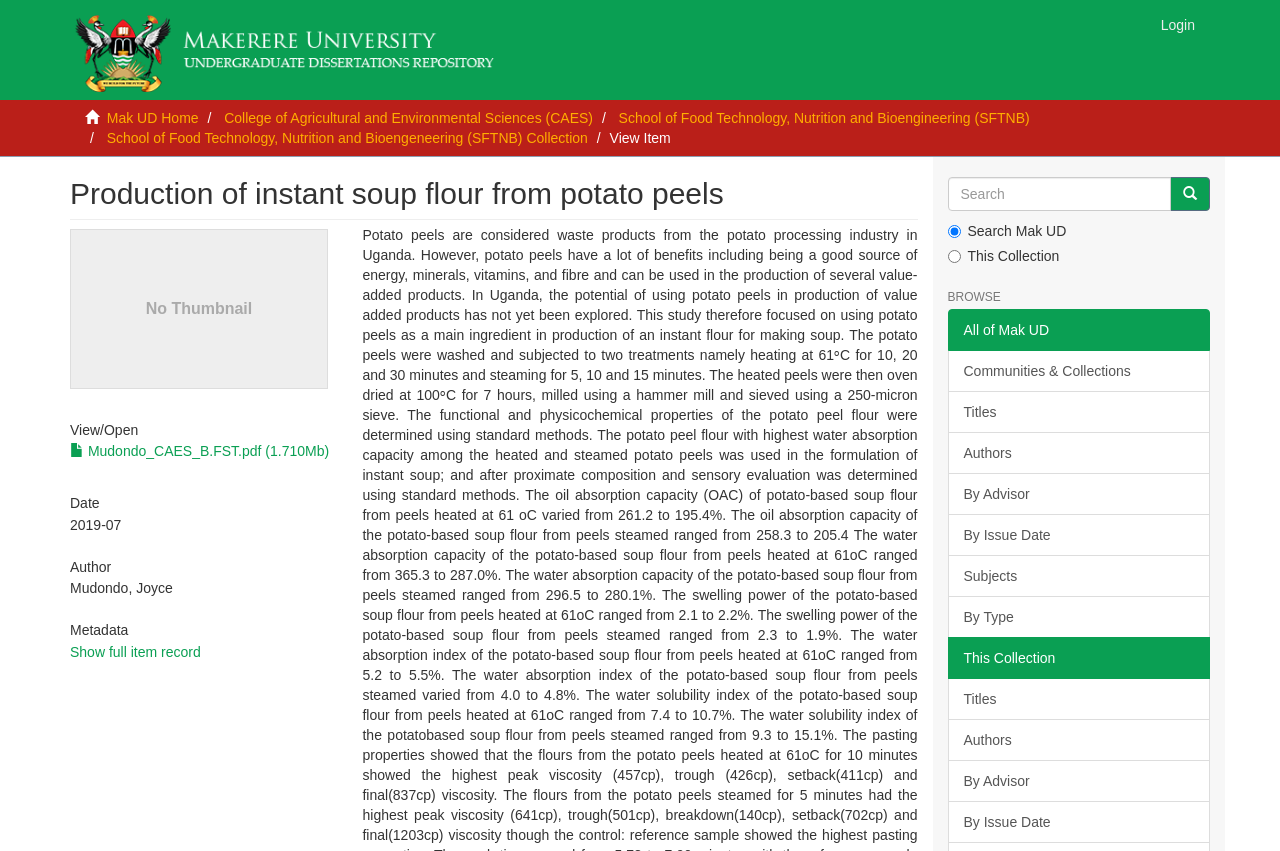Bounding box coordinates are to be given in the format (top-left x, top-left y, bottom-right x, bottom-right y). All values must be floating point numbers between 0 and 1. Provide the bounding box coordinate for the UI element described as: Show full item record

[0.055, 0.756, 0.157, 0.775]